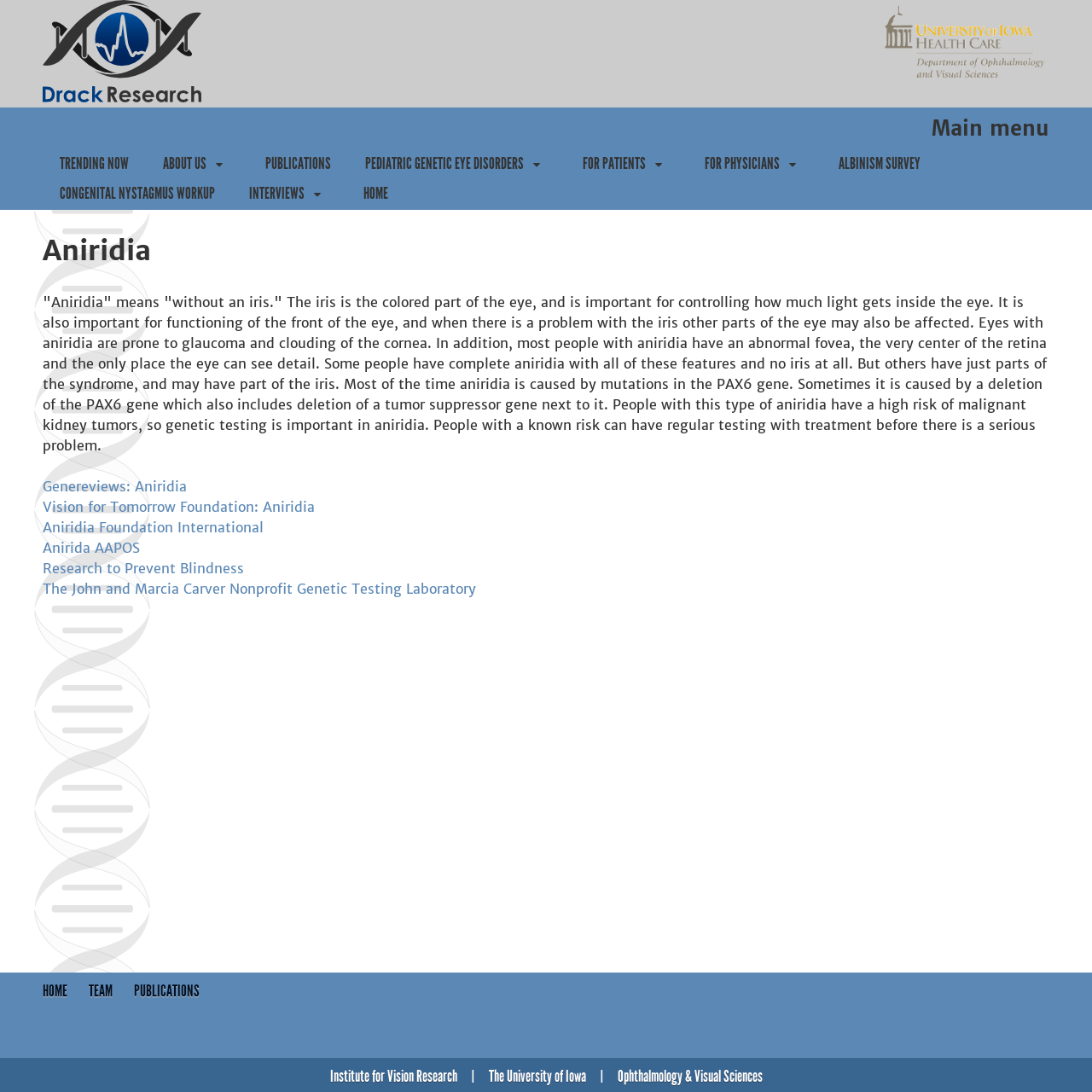How many links are there in the main menu?
Please craft a detailed and exhaustive response to the question.

The main menu is located under the 'Main menu' heading and contains links to 'TRENDING NOW', 'ABOUT US', 'PUBLICATIONS', 'PEDIATRIC GENETIC EYE DISORDERS', 'FOR PATIENTS', 'FOR PHYSICIANS', 'ALBINISM SURVEY', and 'CONGENITAL NYSTAGMUS WORKUP', which totals 8 links.